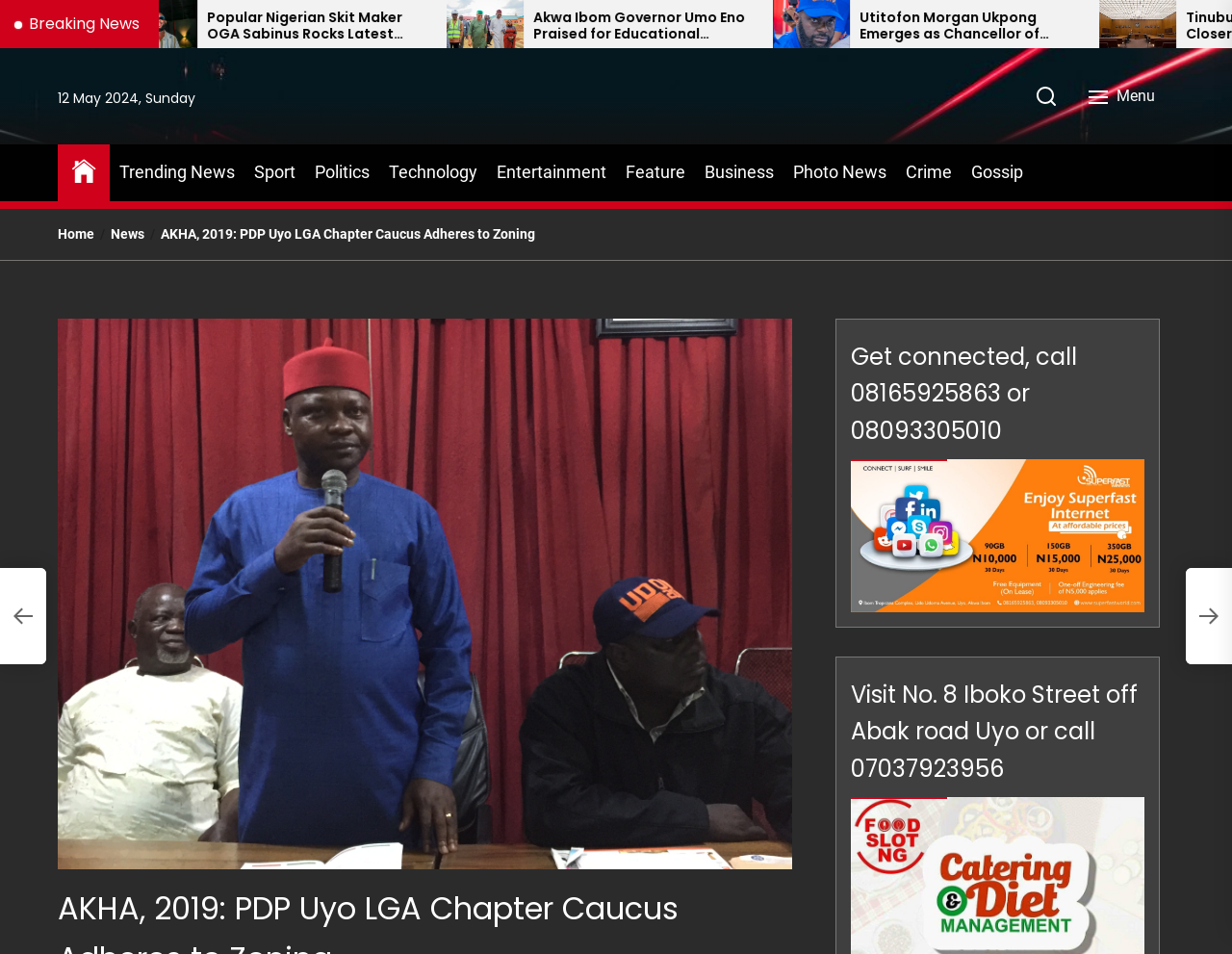Provide the bounding box for the UI element matching this description: "Mar 2022".

None